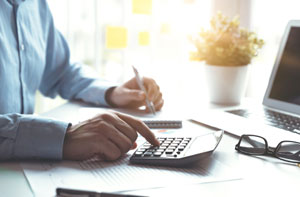What is the purpose of the small potted plant?
Ensure your answer is thorough and detailed.

The small potted plant on the desk is adding a touch of greenery to the workspace, which contributes to a productive atmosphere, making the workspace more comfortable and conducive to focus and efficiency.